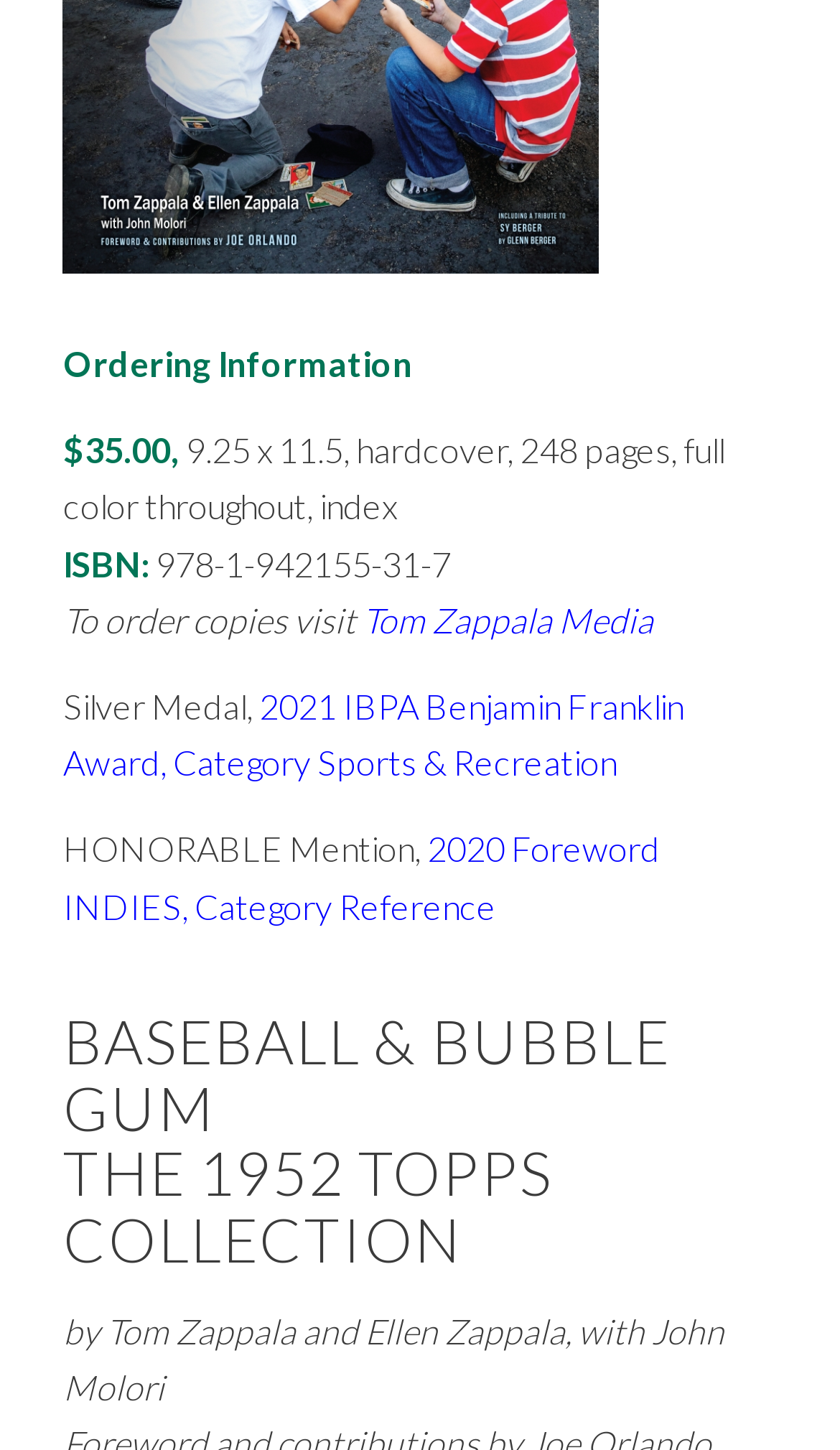Determine the bounding box for the UI element that matches this description: "2020 Foreword INDIES, Category Reference".

[0.075, 0.571, 0.785, 0.639]